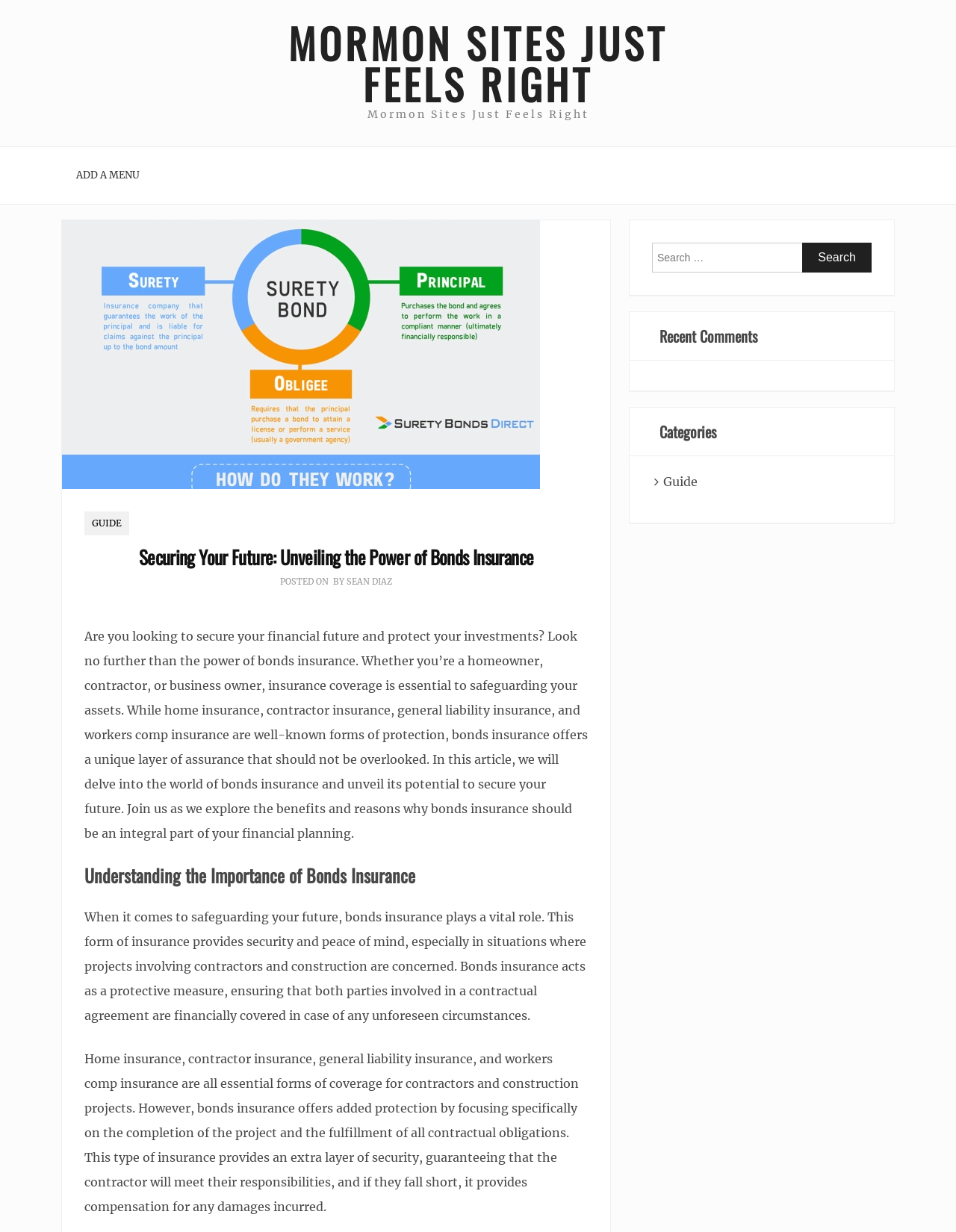Based on the element description Add a menu, identify the bounding box of the UI element in the given webpage screenshot. The coordinates should be in the format (top-left x, top-left y, bottom-right x, bottom-right y) and must be between 0 and 1.

[0.064, 0.124, 0.162, 0.161]